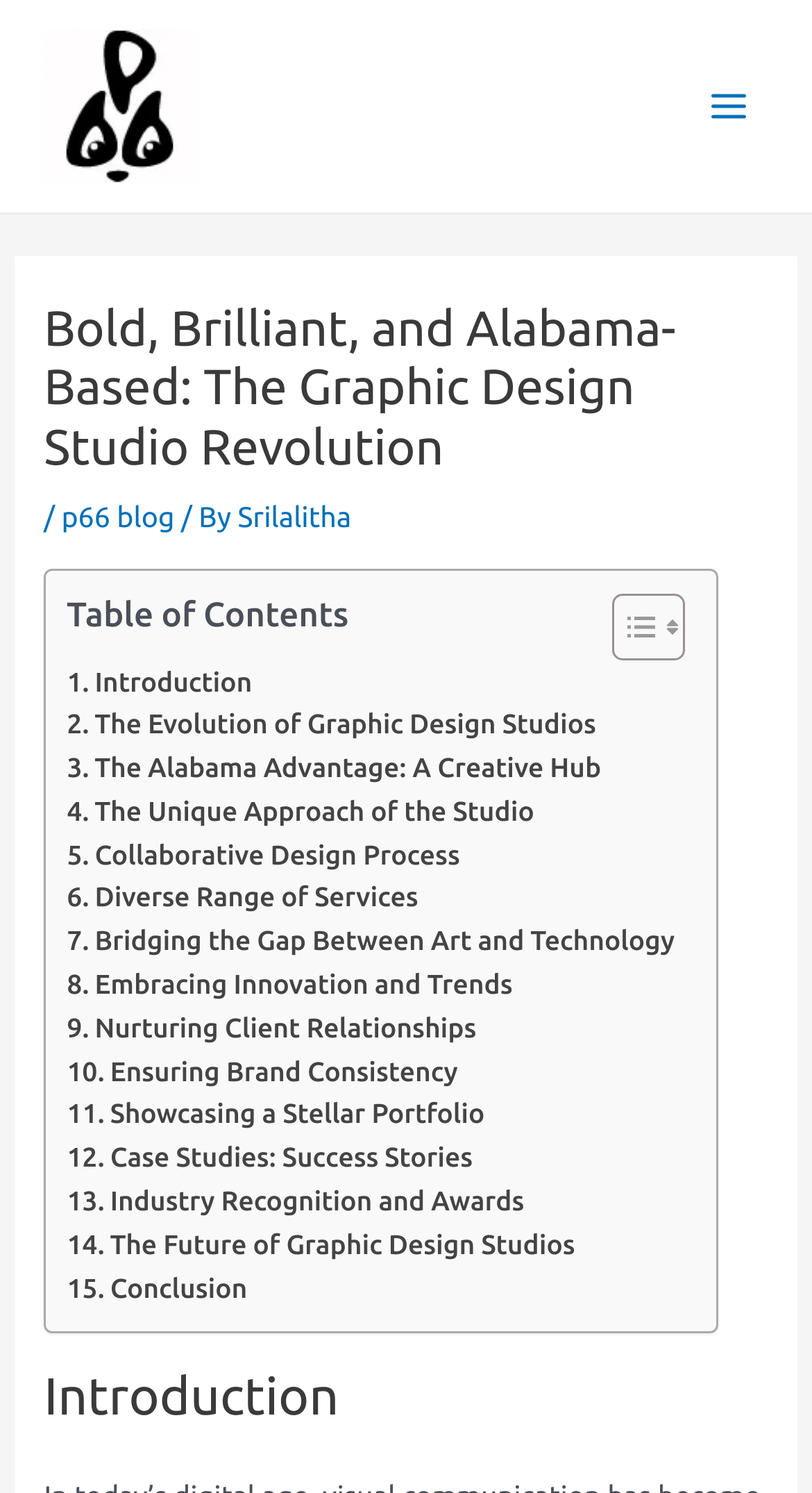Please predict the bounding box coordinates of the element's region where a click is necessary to complete the following instruction: "view art and children". The coordinates should be represented by four float numbers between 0 and 1, i.e., [left, top, right, bottom].

None